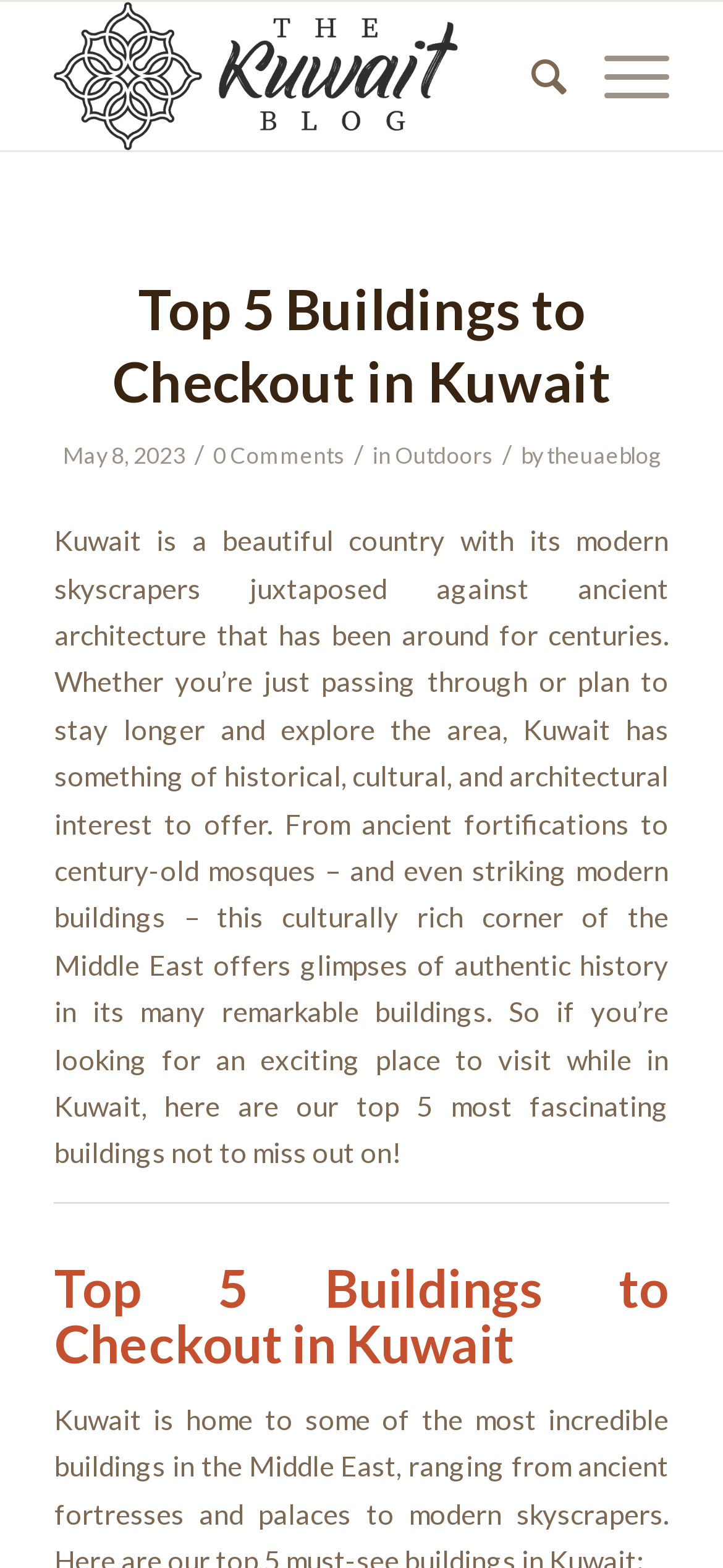What is the date of the article?
Respond to the question with a single word or phrase according to the image.

May 8, 2023